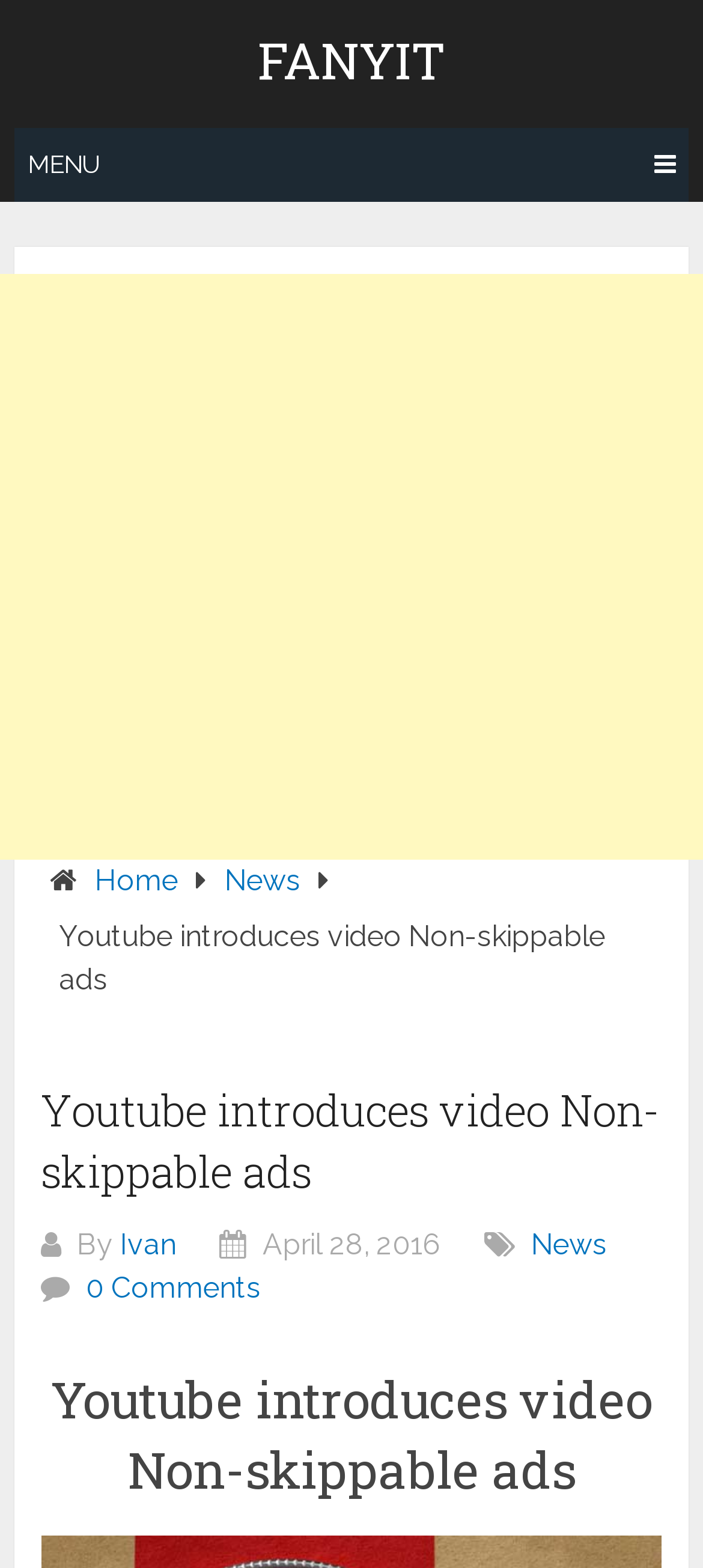Identify the bounding box coordinates for the UI element described by the following text: "fanyit". Provide the coordinates as four float numbers between 0 and 1, in the format [left, top, right, bottom].

[0.367, 0.023, 0.633, 0.055]